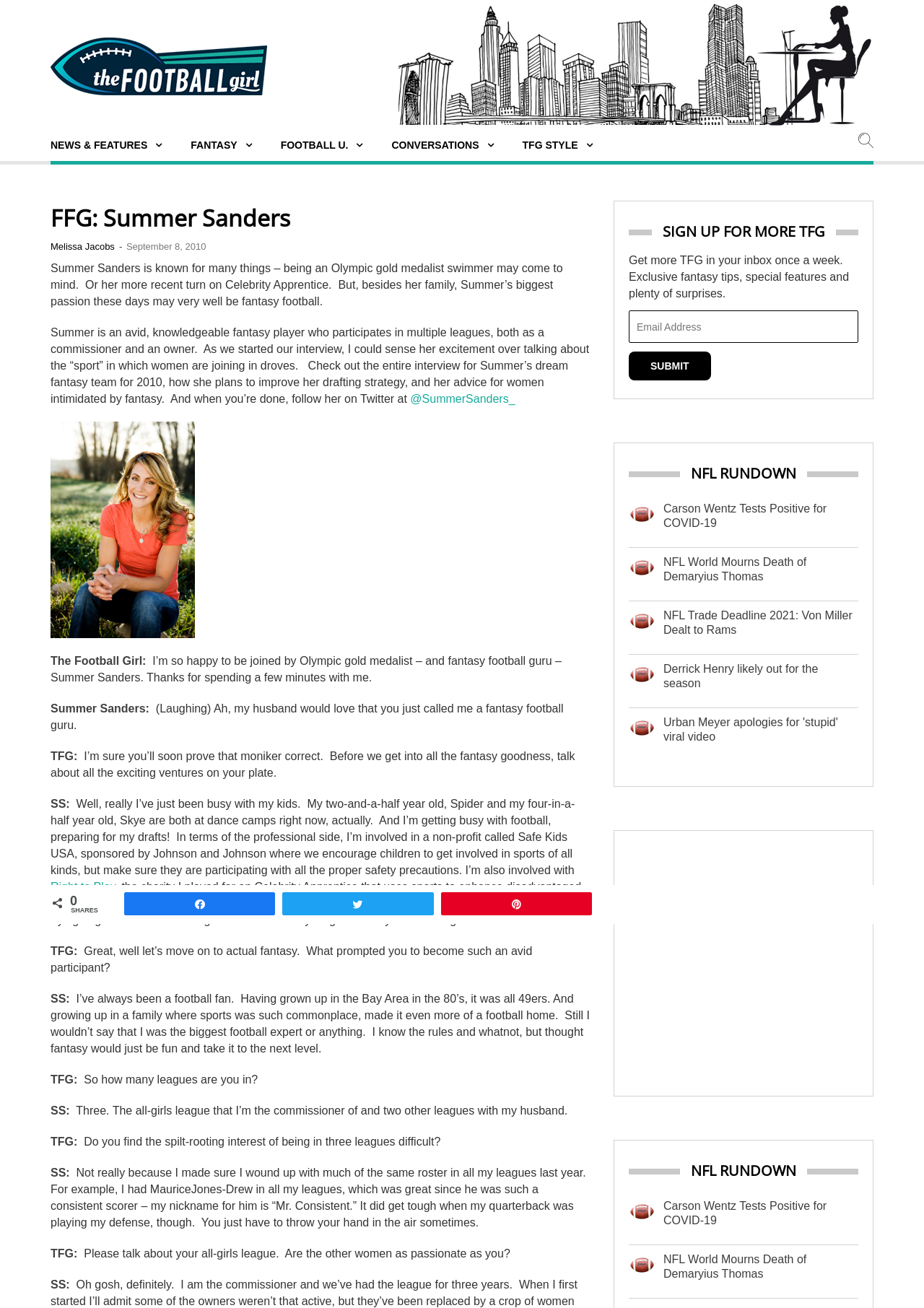What is the name of the charity Summer Sanders played for on Celebrity Apprentice?
Based on the visual details in the image, please answer the question thoroughly.

In the interview, Summer Sanders mentions that she was involved with the charity Right to Play, which uses sports to enhance disadvantaged regions all over the world, and she played for it on Celebrity Apprentice.